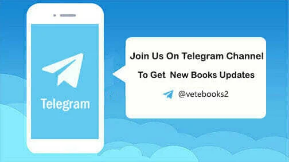Offer a detailed explanation of the image's components.

The image features a smartphone displaying the Telegram app logo against a soft blue cloud background. A speech bubble emanates from the phone, inviting viewers to "Join Us On Telegram Channel To Get New Books Updates," with the handle @wetebooks2 prominently displayed. This graphic promotes engagement with a Telegram channel, suggesting followers can receive updates about new book releases, which may be particularly appealing to those interested in veterinary dermatology and related literature.